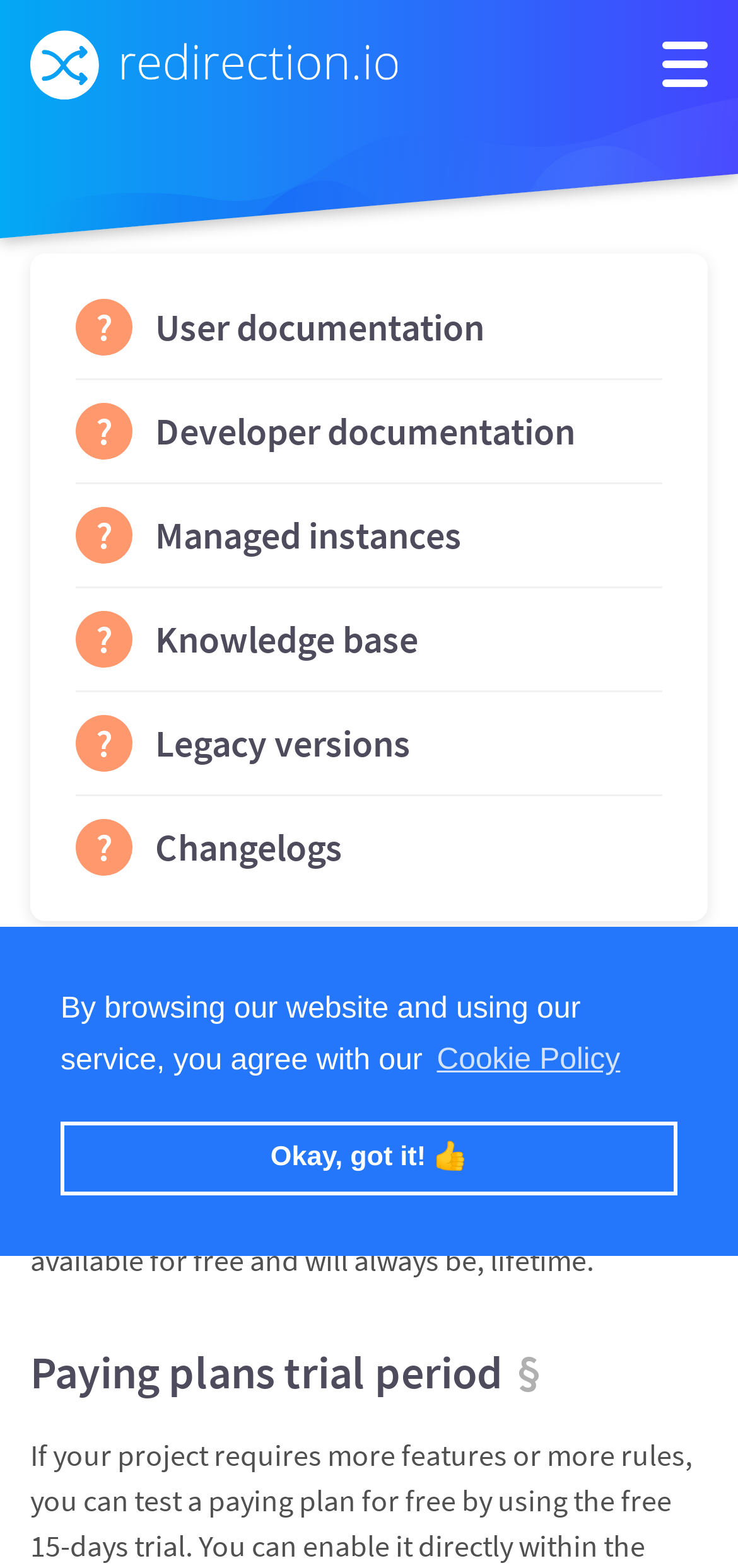Answer the question with a single word or phrase: 
How many menu items are under User documentation?

14